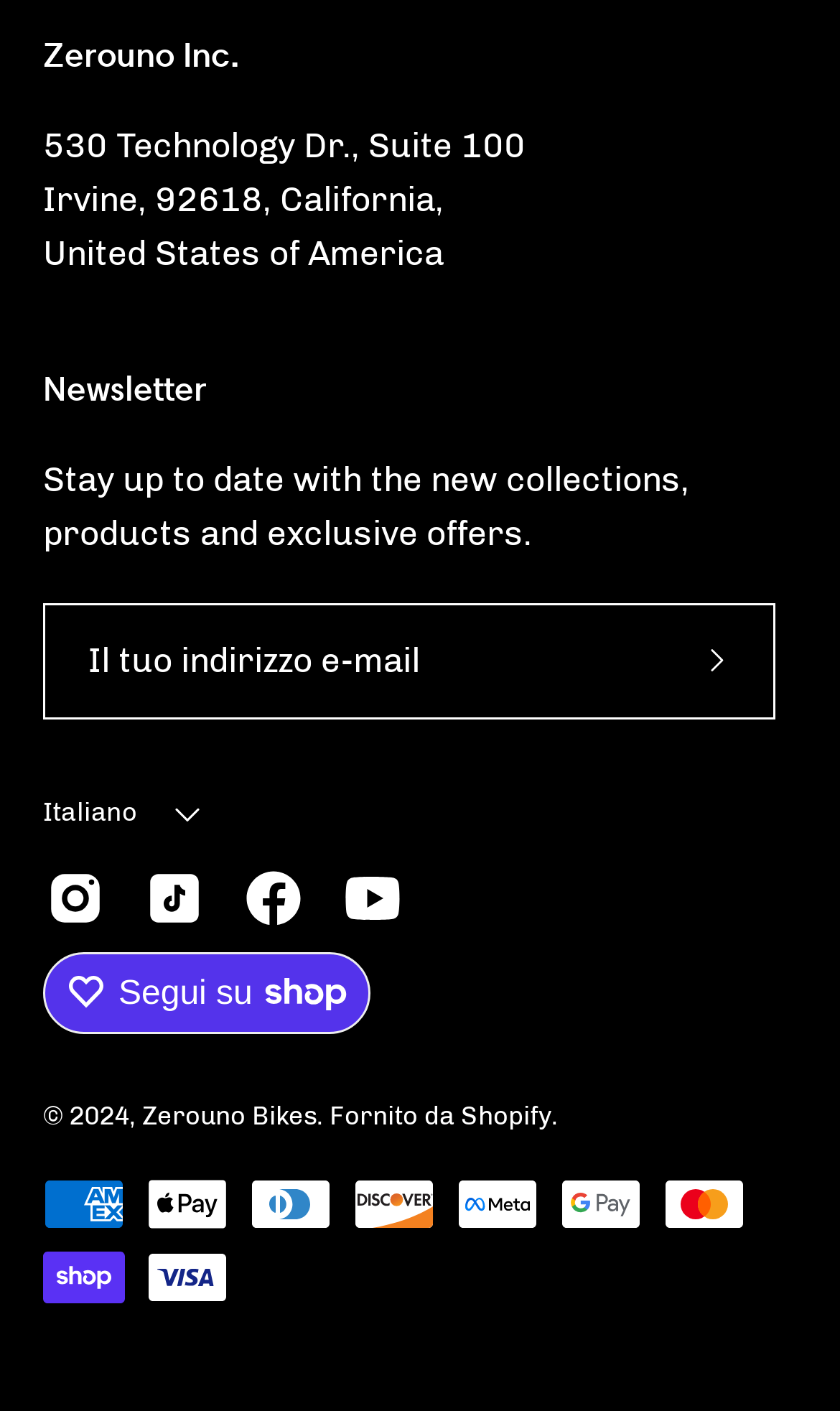From the image, can you give a detailed response to the question below:
What is the company name?

The company name is found at the top of the webpage, in the first static text element, which reads 'Zerouno Inc.'.